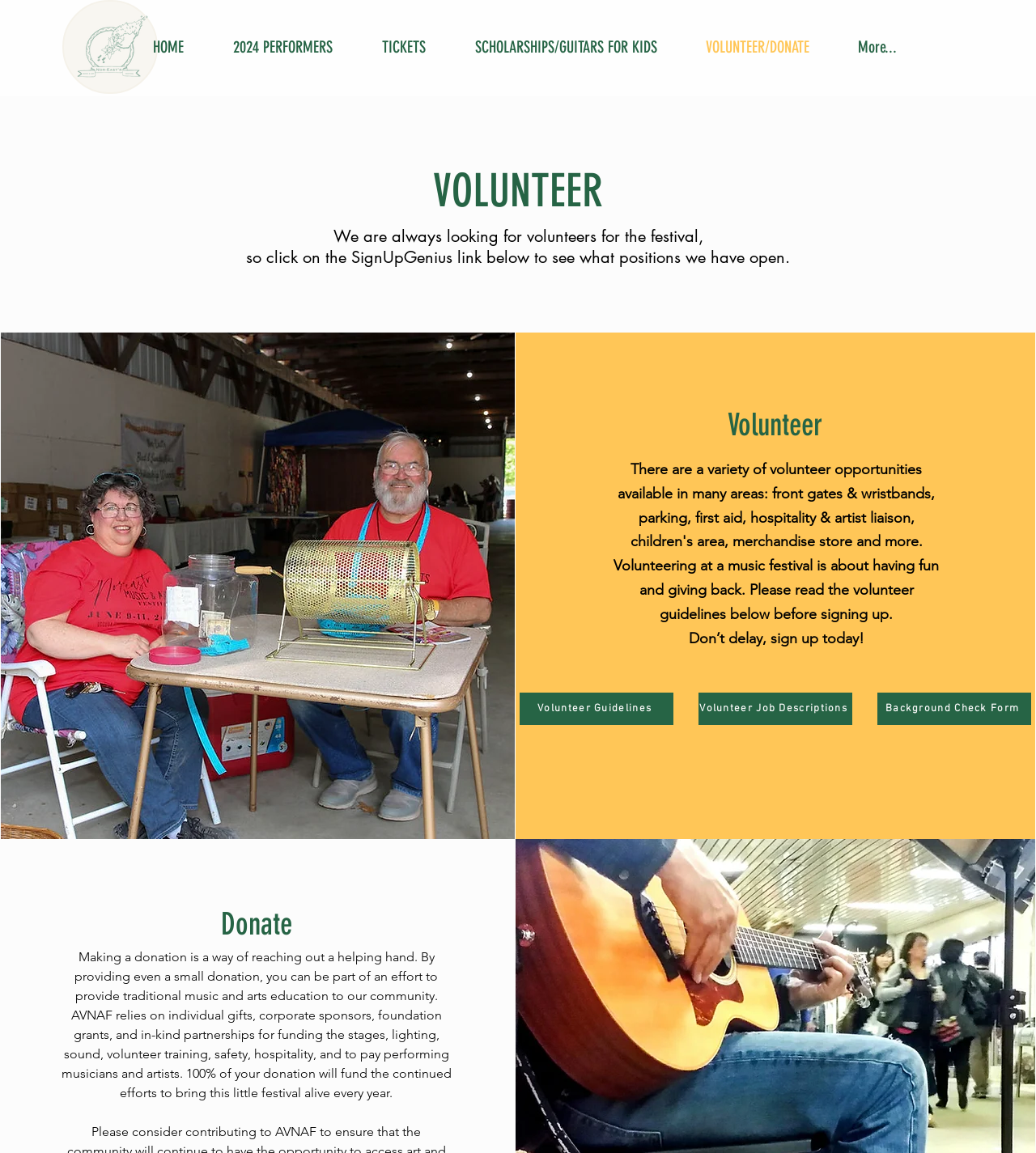Identify the bounding box for the UI element described as: "Volunteer Guidelines". The coordinates should be four float numbers between 0 and 1, i.e., [left, top, right, bottom].

[0.501, 0.601, 0.65, 0.629]